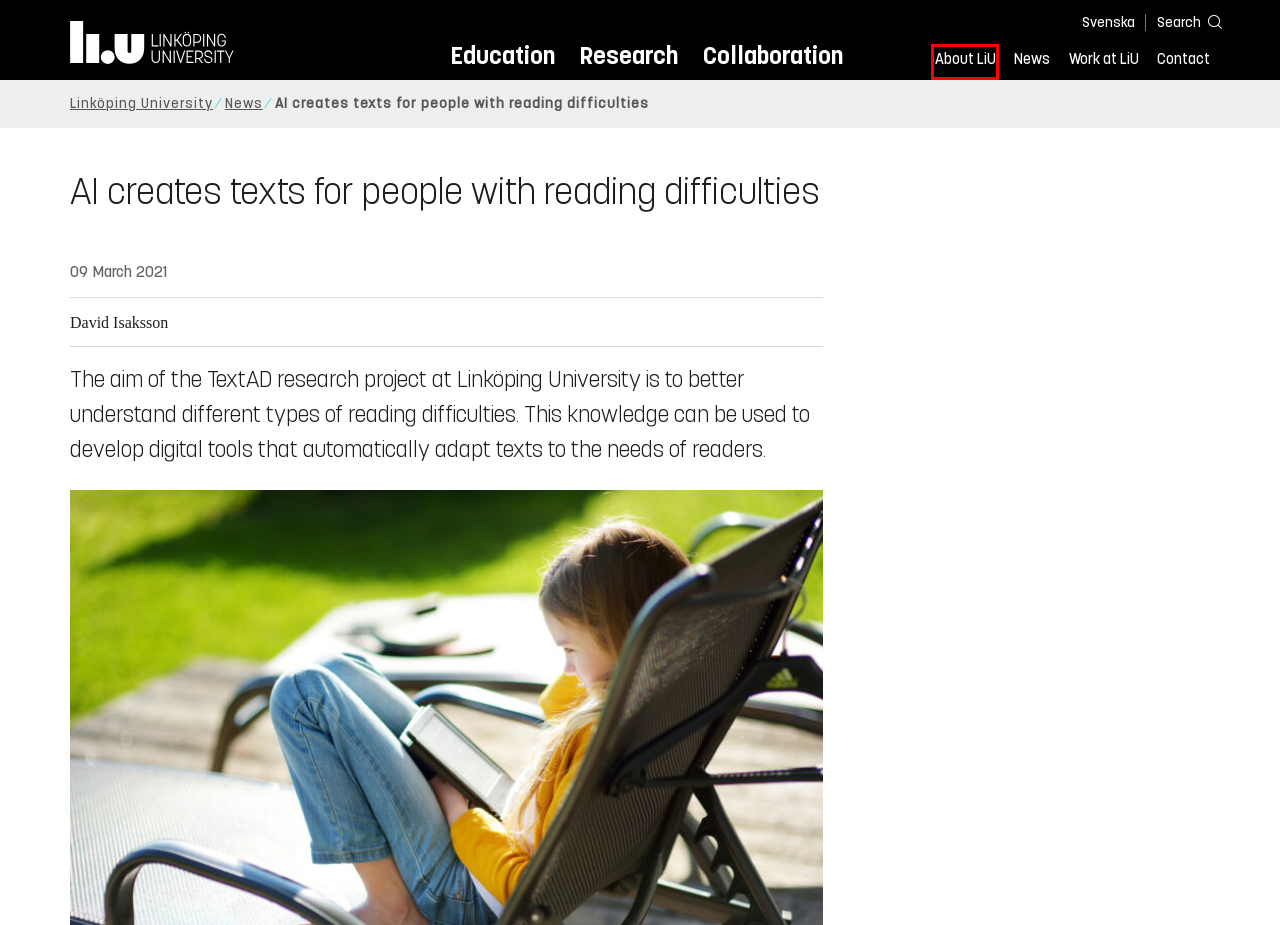You are given a screenshot of a webpage with a red rectangle bounding box. Choose the best webpage description that matches the new webpage after clicking the element in the bounding box. Here are the candidates:
A. Linköping University start page - Linköping University
B. Education - Linköping University
C. News at Linköping University - Linköping University
D. Contact LiU - Linköping University
E. Work at LiU - Linköping University
F. About LiU - Linköping University
G. Collaboration at Linköping University - Linköping University
H. AI skapar texter för personer med lässvårigheter - Linköpings universitet

F